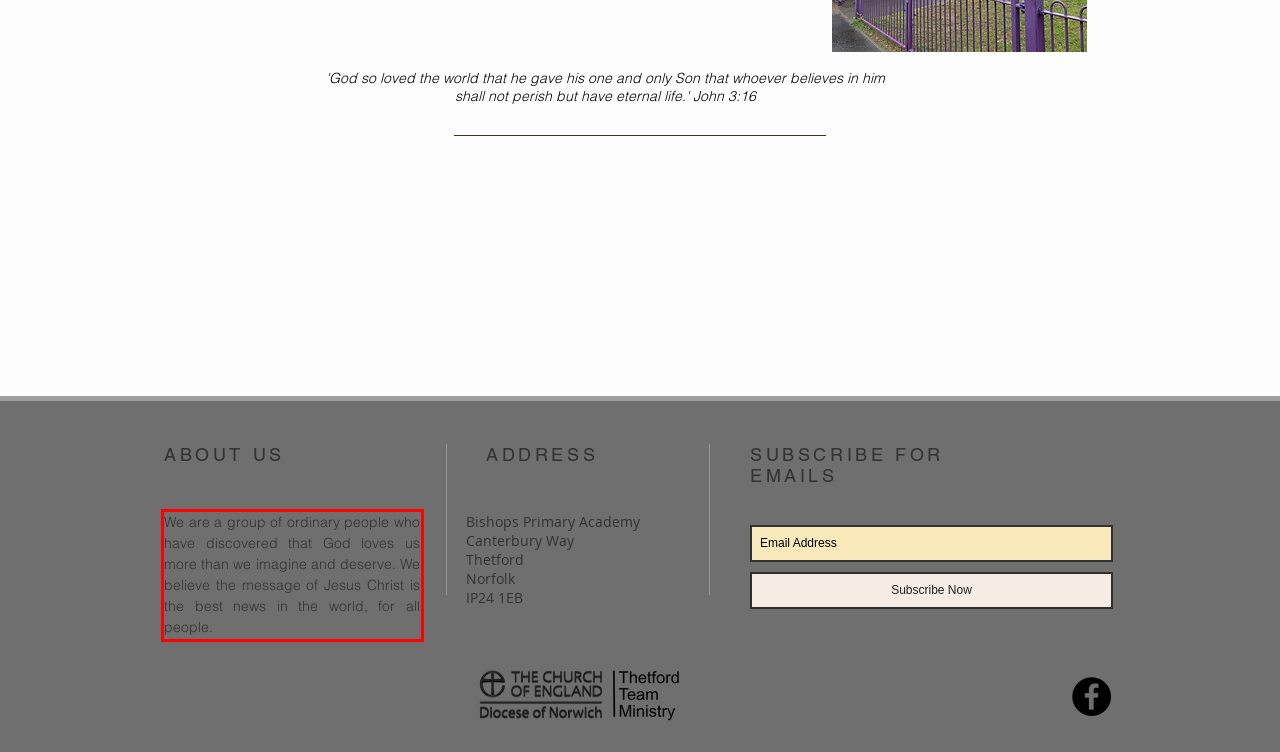Review the screenshot of the webpage and recognize the text inside the red rectangle bounding box. Provide the extracted text content.

We are a group of ordinary people who have discovered that God loves us more than we imagine and deserve. We believe the message of Jesus Christ is the best news in the world, for all people.